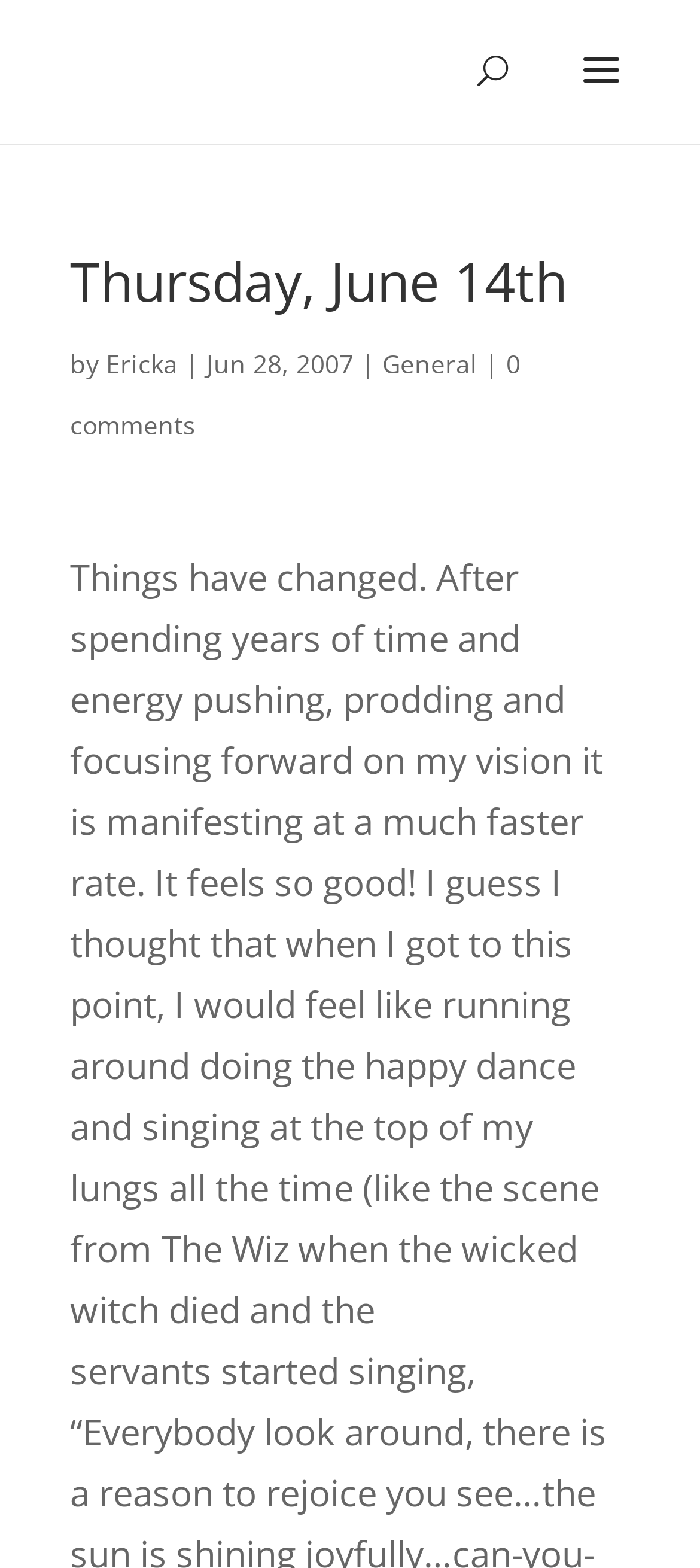Locate the bounding box of the UI element defined by this description: "Who We Are". The coordinates should be given as four float numbers between 0 and 1, formatted as [left, top, right, bottom].

None